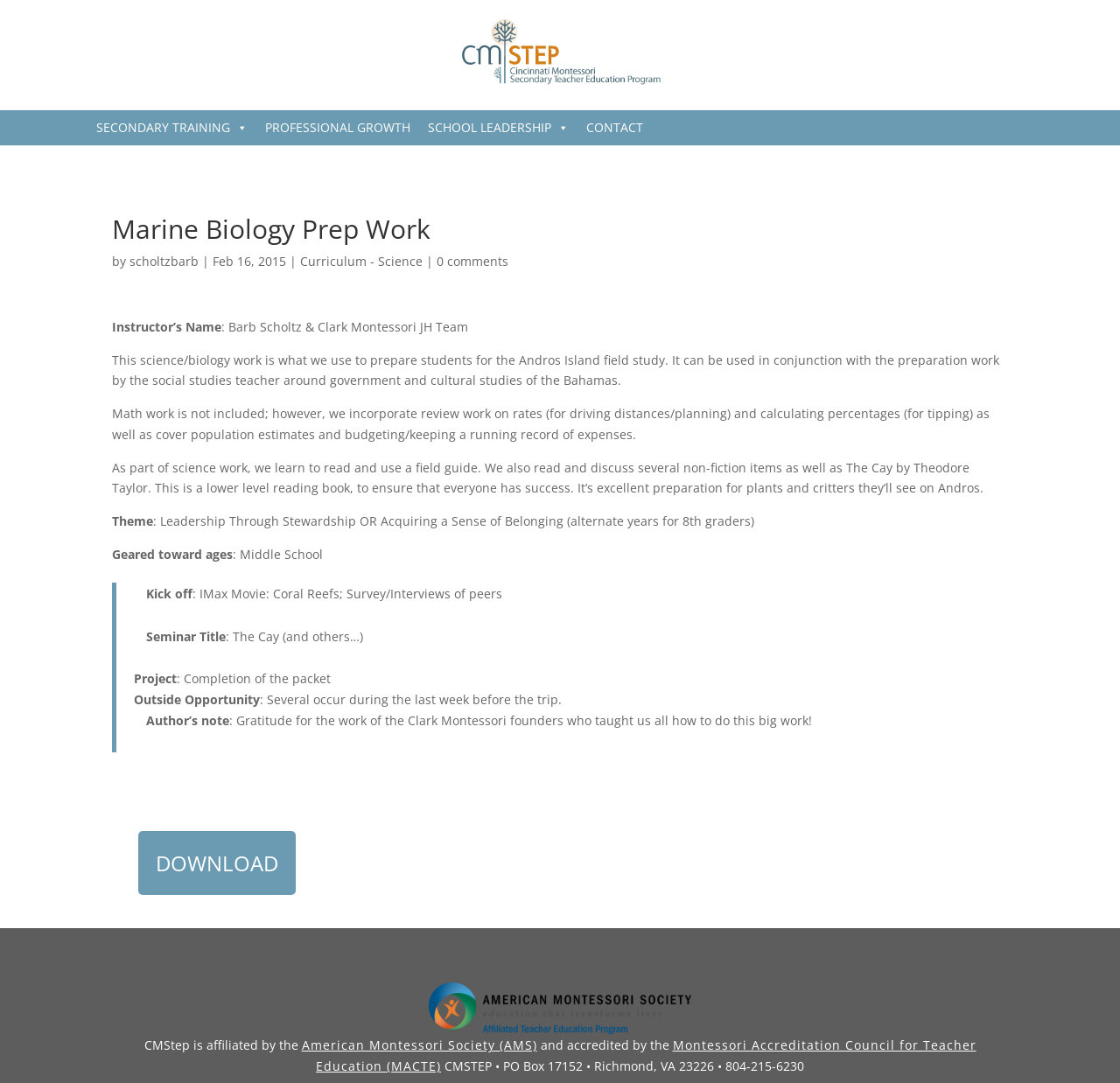Extract the main title from the webpage and generate its text.

Marine Biology Prep Work